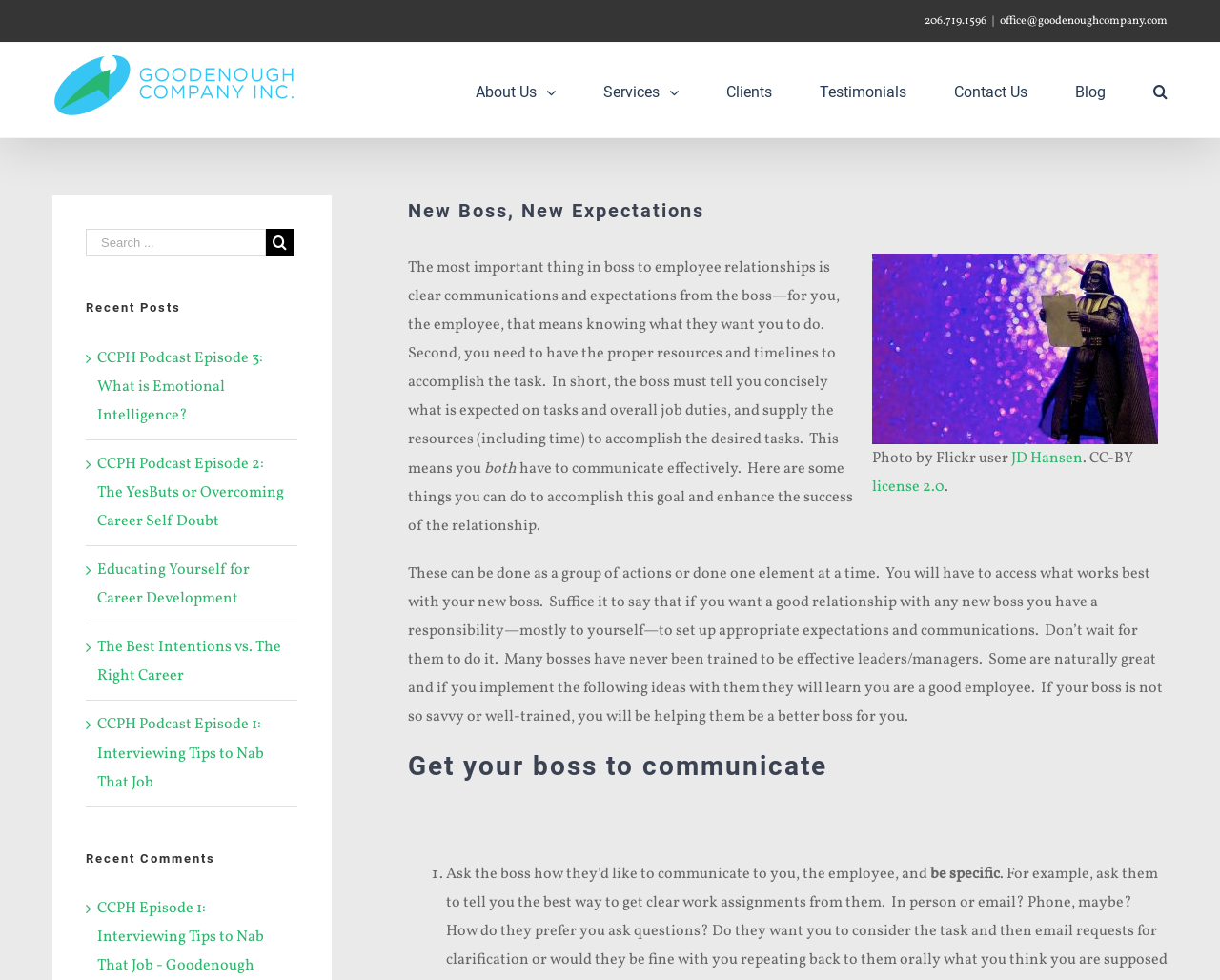Can you find the bounding box coordinates for the UI element given this description: "About Us"? Provide the coordinates as four float numbers between 0 and 1: [left, top, right, bottom].

[0.39, 0.044, 0.455, 0.14]